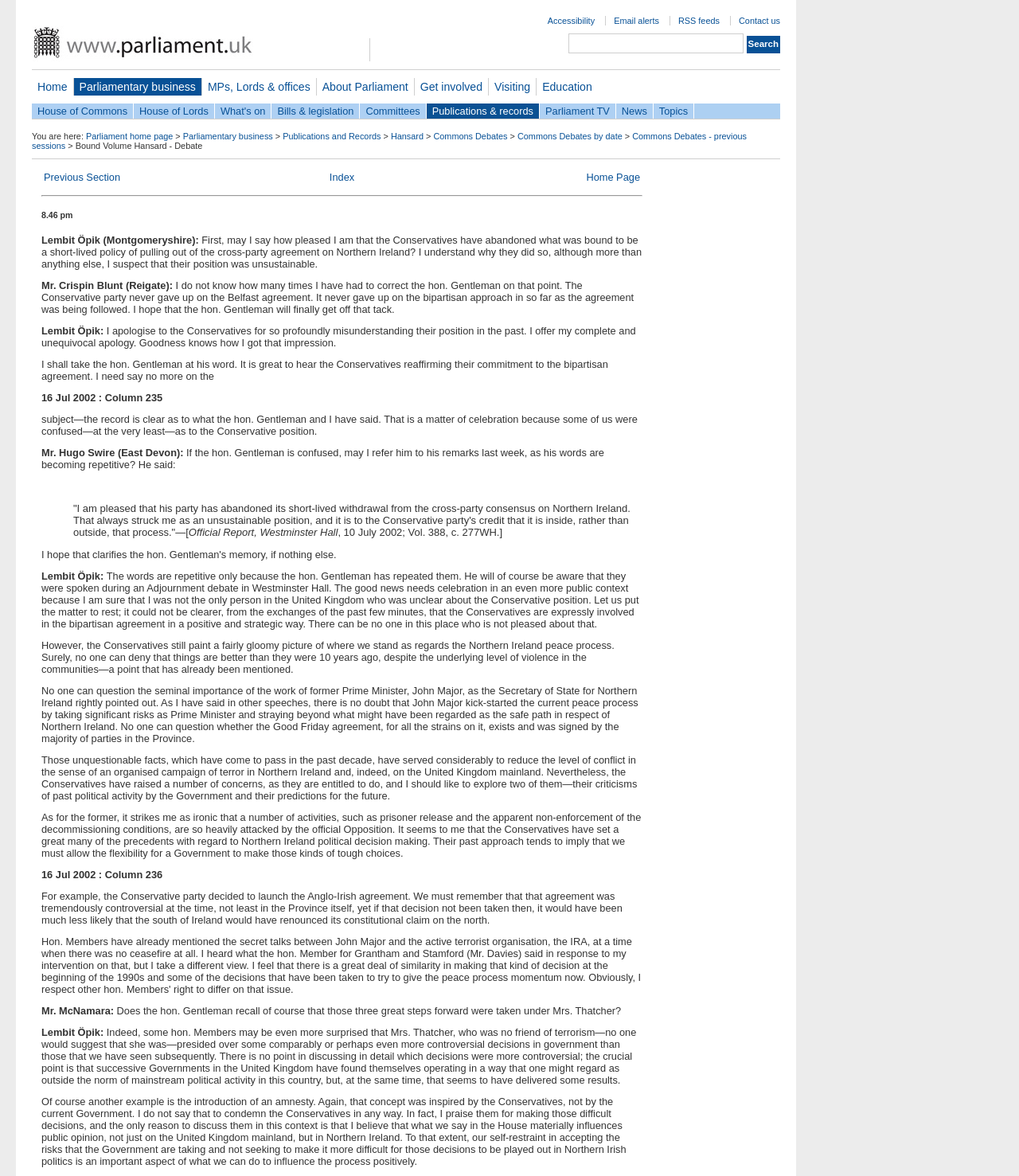Provide a comprehensive caption for the webpage.

This webpage appears to be a transcript of a debate in the House of Commons, specifically the Hansard Debates for July 16, 2002. The page is divided into several sections, with a navigation menu at the top and a search bar. 

At the top, there are several links to other related pages, including "Home", "Parliamentary business", "MPs, Lords & offices", and "About Parliament". Below this, there is a breadcrumb trail showing the path to this specific debate, with links to "Parliament home page", "Parliamentary business", "Publications and Records", "Hansard", "Commons Debates", and "Commons Debates by date".

The main content of the page is the transcript of the debate, which is divided into sections with headings indicating the time of day, such as "8.46 pm". The transcript includes speeches by various members of parliament, including Lembit Öpik, Mr. Crispin Blunt, and Mr. Hugo Swire, among others. The text of their speeches is presented in a clear and readable format, with each speaker's name and constituency indicated.

Throughout the transcript, there are also references to specific columns and pages in the Official Report, which are linked to the relevant sections. The page also includes a separator line to distinguish between different sections of the debate.

Overall, the webpage is well-organized and easy to navigate, making it a useful resource for those interested in the proceedings of the House of Commons.